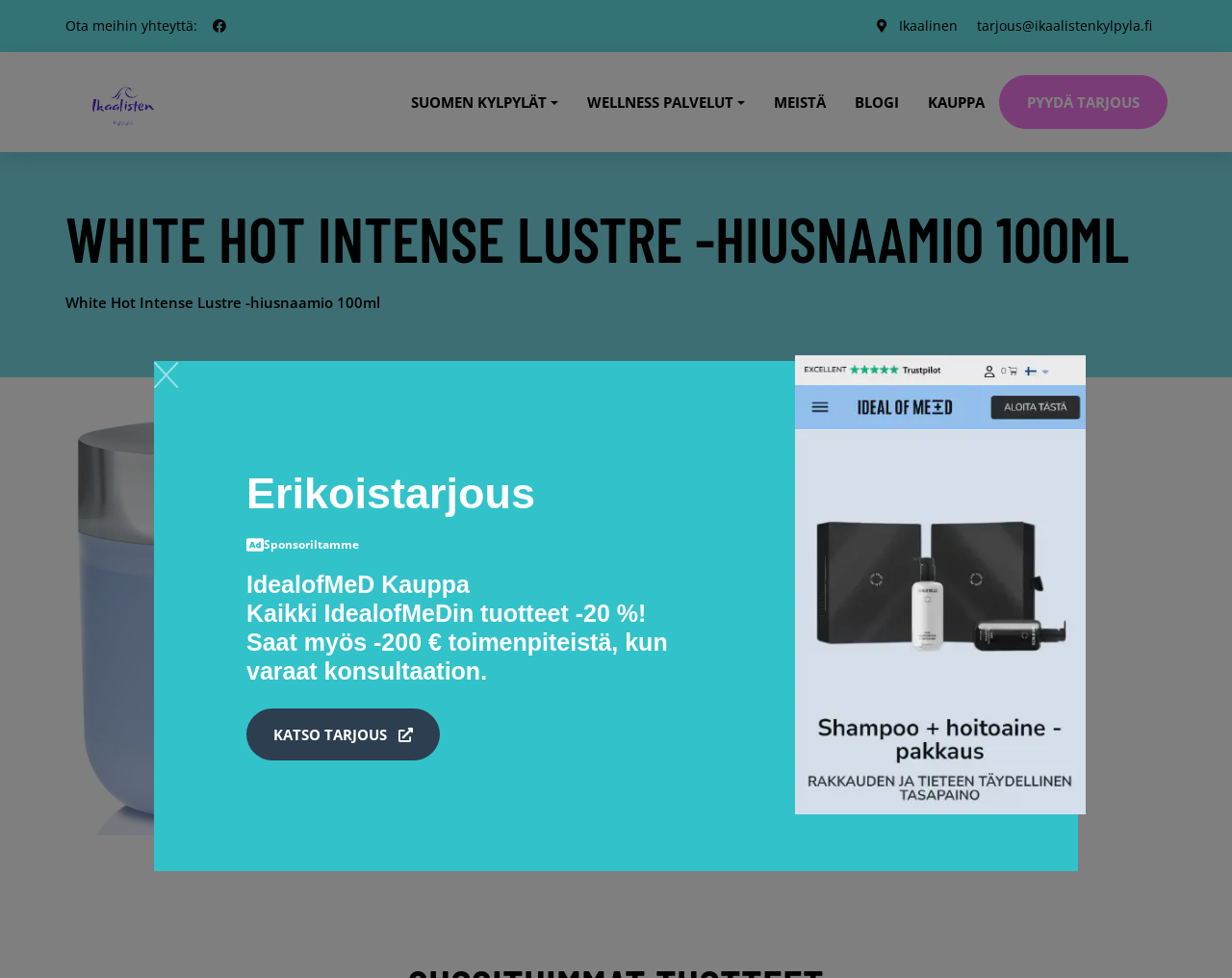Please specify the bounding box coordinates of the element that should be clicked to execute the given instruction: 'Contact us'. Ensure the coordinates are four float numbers between 0 and 1, expressed as [left, top, right, bottom].

[0.053, 0.017, 0.16, 0.035]